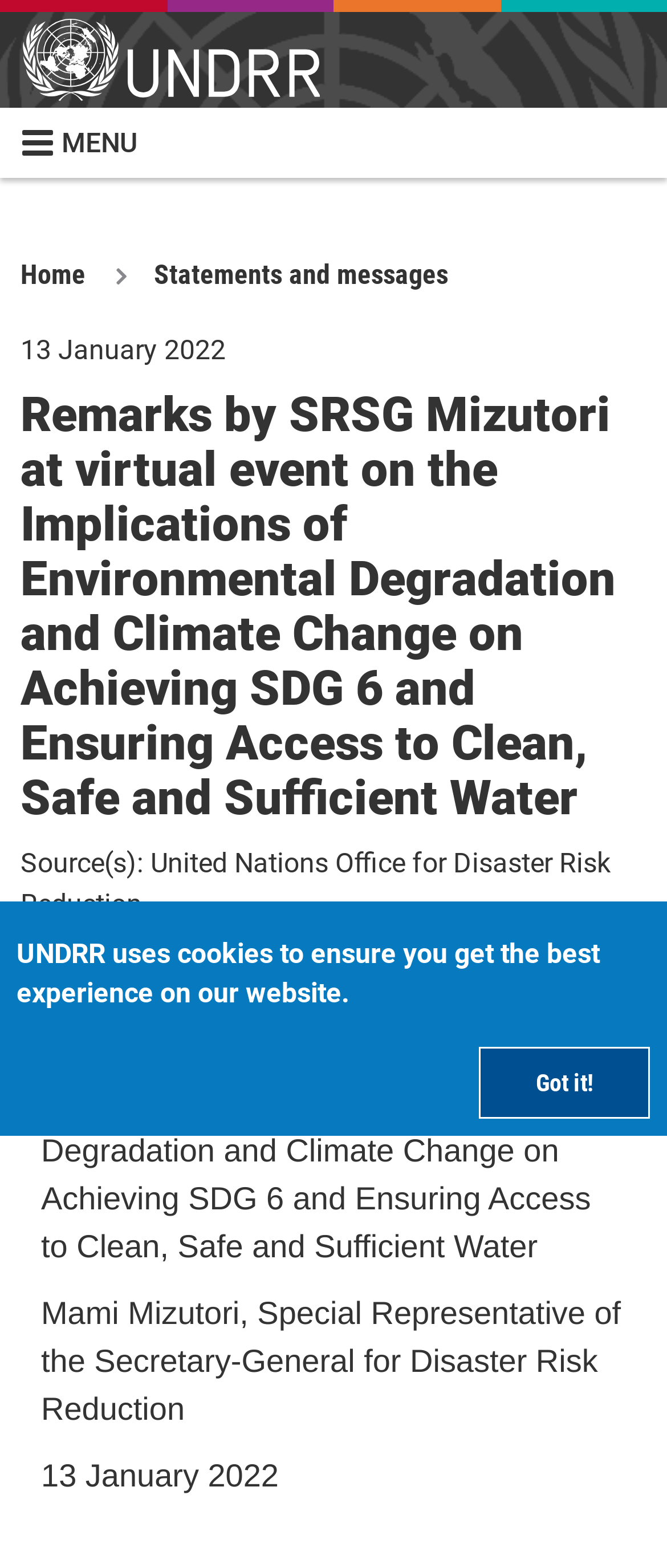What is the organization that published the remarks?
Answer the question based on the image using a single word or a brief phrase.

United Nations Office for Disaster Risk Reduction